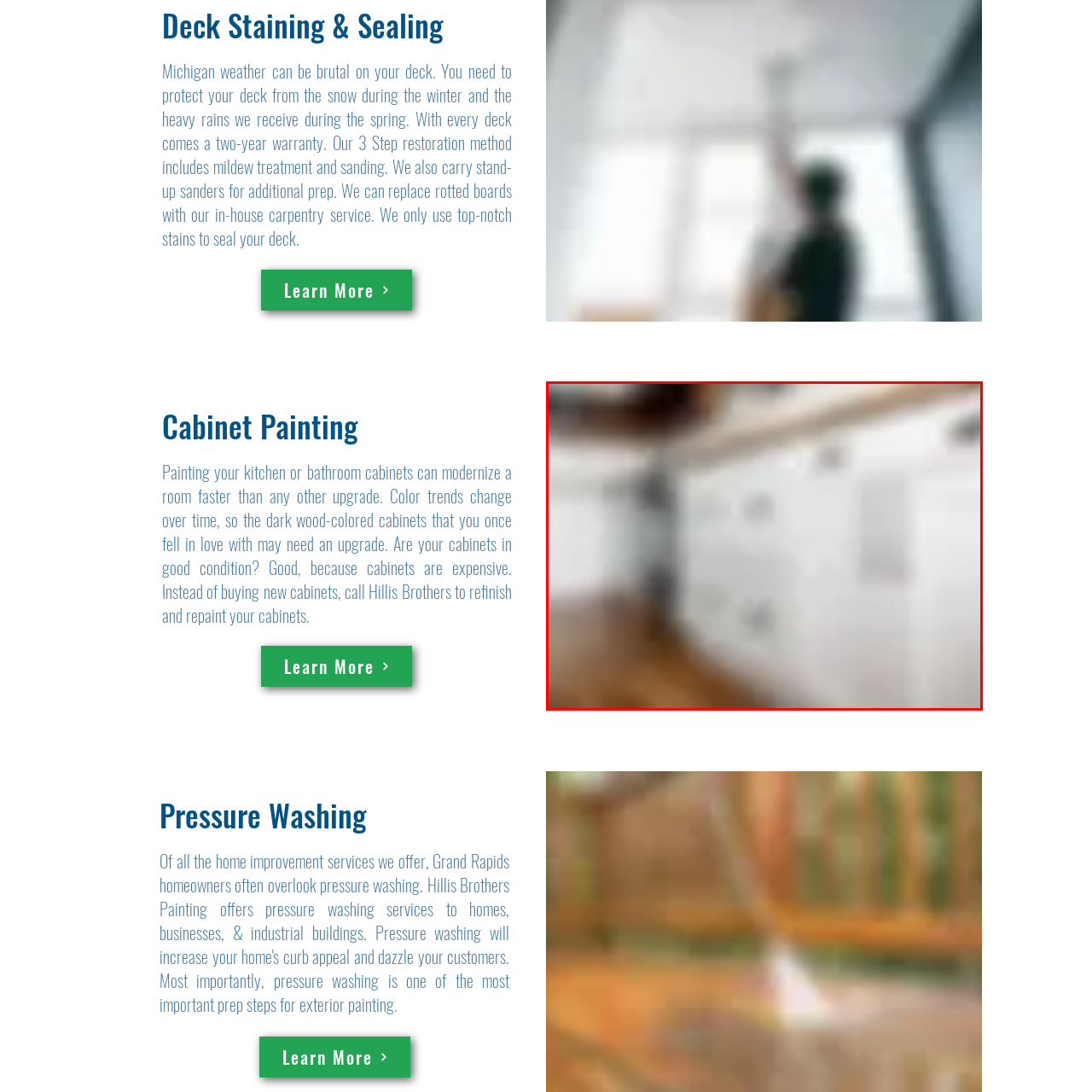Explain in detail what is happening in the image enclosed by the red border.

The image depicts a modern kitchen featuring sleek, white cabinets that exhibit a clean and contemporary aesthetic. The cabinets appear well-maintained and are set against a stylish wooden floor, adding warmth to the overall design. This setting suggests a focus on both functionality and visual appeal, highlighting the importance of cabinet refinishing and painting as a cost-effective way to enhance kitchen spaces. This ties into the surrounding text about cabinet painting services, which emphasize the advantages of updating cabinetry to reflect current color trends while avoiding the expense of new installations. The visual showcases the potential results of such a service, inviting viewers to consider professional refinishing as a viable option for their own homes.